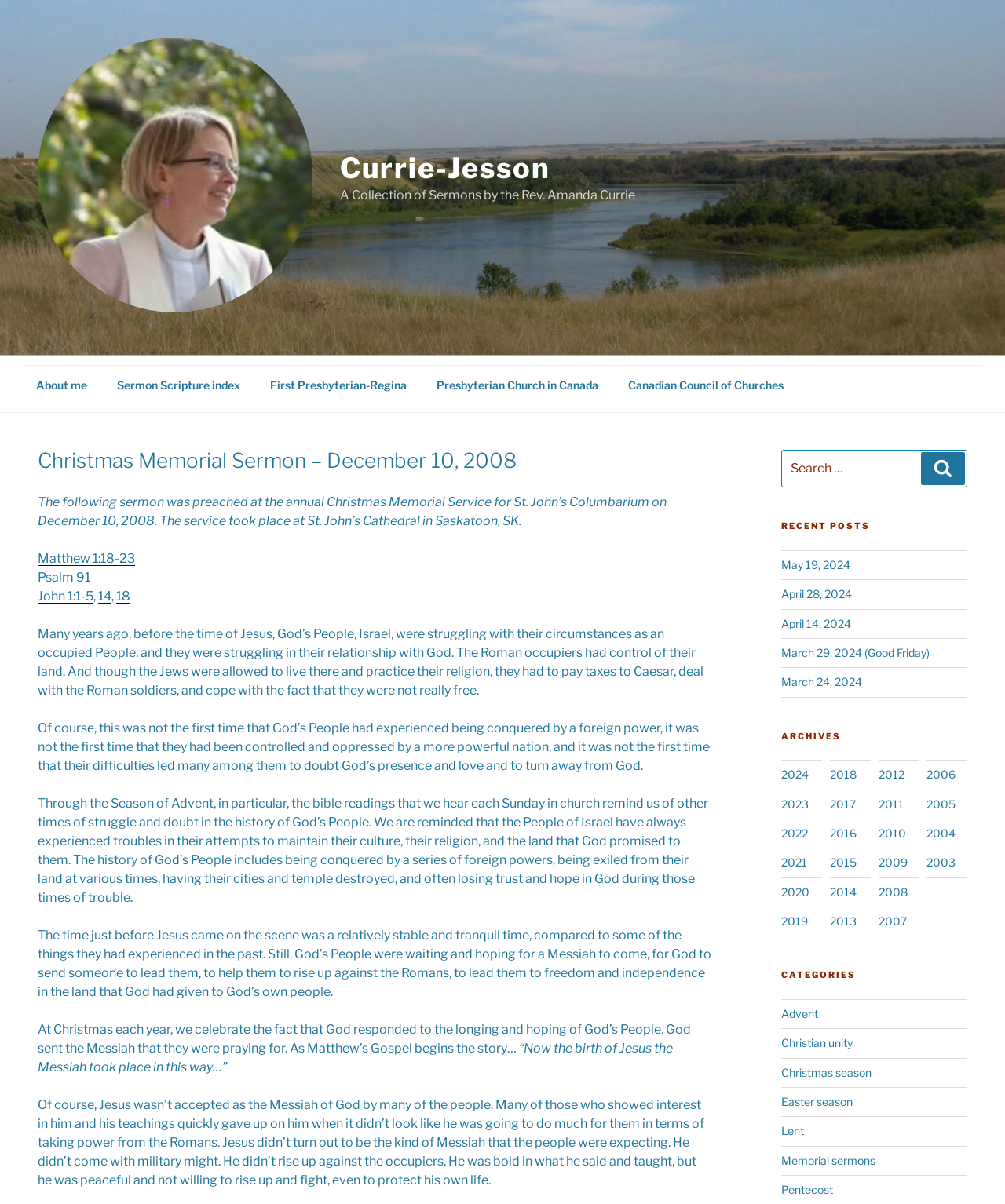Generate a thorough description of the webpage.

This webpage is a sermon archive, specifically featuring a Christmas Memorial sermon preached by Rev. Amanda Currie on December 10, 2008, at St. John's Cathedral in Saskatoon, SK. 

At the top of the page, there is a navigation menu with links to "About me", "Sermon Scripture index", "First Presbyterian-Regina", "Presbyterian Church in Canada", and "Canadian Council of Churches". 

Below the navigation menu, there is a header section with the title "Christmas Memorial Sermon – December 10, 2008" and a brief description of the sermon. 

The main content of the sermon is divided into several paragraphs, which discuss the struggles of God's people, the history of Israel, and the significance of Jesus' birth. The sermon text is accompanied by references to biblical passages, including Matthew 1:18-23, Psalm 91, John 1:1-5, and others.

On the right side of the page, there is a search bar and a section titled "RECENT POSTS" with links to recent sermons. Below that, there is an "ARCHIVES" section with links to sermons from previous years, ranging from 2004 to 2024. Further down, there is a "CATEGORIES" section with links to sermons categorized by topics such as Advent, Christian unity, Christmas season, and others.